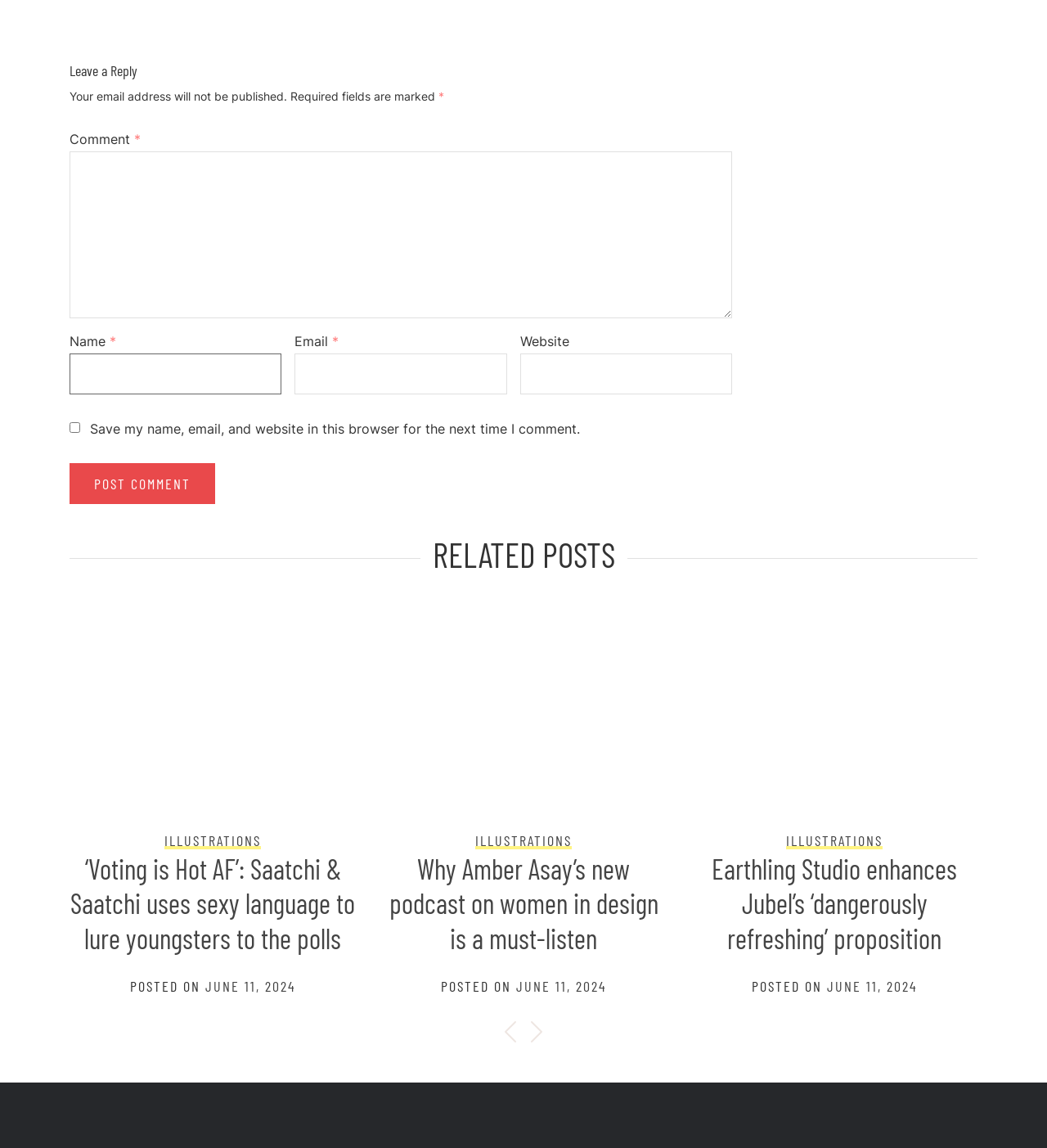Locate the coordinates of the bounding box for the clickable region that fulfills this instruction: "Read the article 'Voting is Hot AF': Saatchi & Saatchi uses sexy language to lure youngsters to the polls".

[0.067, 0.742, 0.339, 0.832]